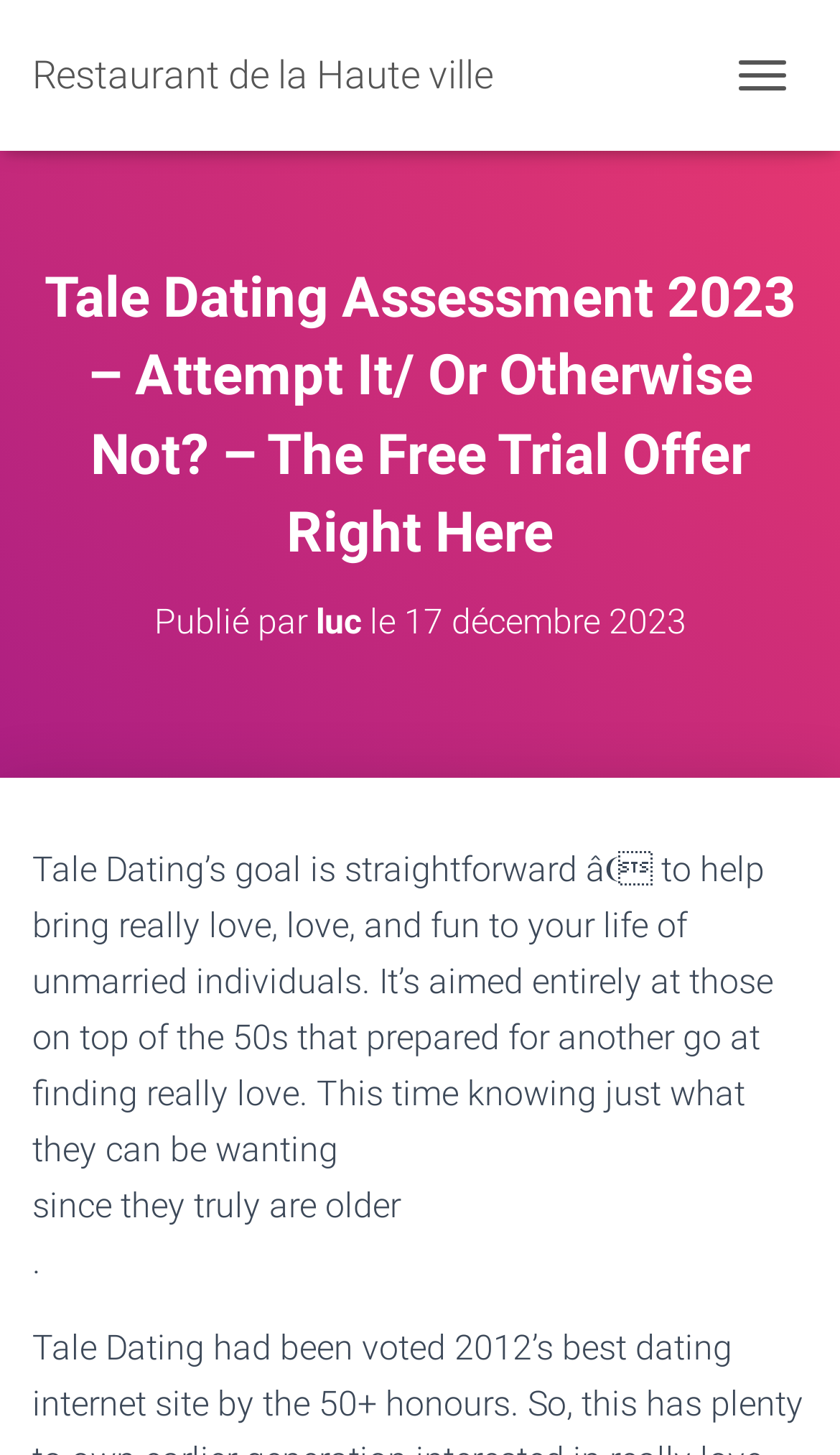Create a detailed description of the webpage's content and layout.

The webpage is about a dating assessment, specifically Tale Dating, with a focus on individuals over 50. At the top left, there is a link to "Restaurant de la Haute ville". Next to it, on the top right, is a button labeled "DÉPLIER LA NAVIGATION". 

Below these elements, there is a main heading that reads "Tale Dating Assessment 2023 – Attempt It/ Or Otherwise Not? – The Free Trial Offer Right Here". Underneath this heading, there is a subheading that indicates the publication information, "Publié par luc le 17 décembre 2023", which includes a link to the author "luc" and a timestamp. 

The main content of the webpage is a paragraph of text that describes the goal of Tale Dating, which is to bring love, romance, and fun to the lives of unmarried individuals over 50. This text is followed by two shorter sentences, "since they truly are older" and a period.